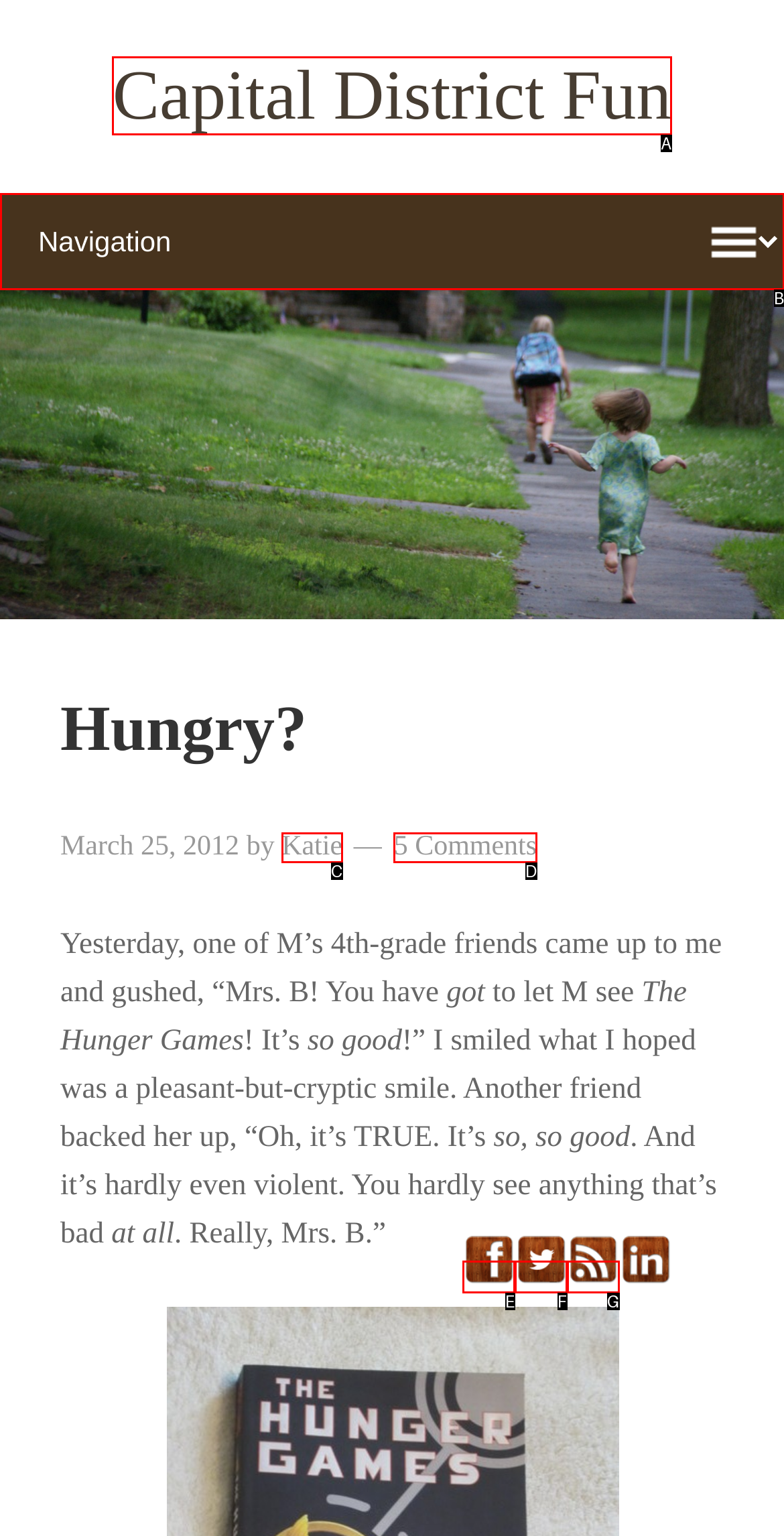Determine which HTML element best suits the description: privacy policy. Reply with the letter of the matching option.

None